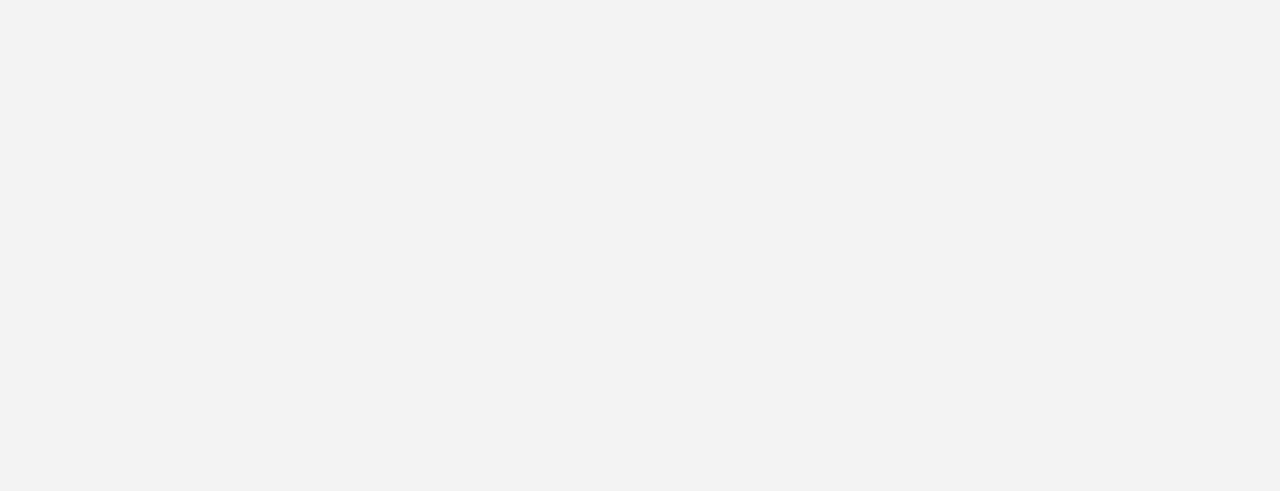What is the purpose of the 'Reward Points' link?
Please respond to the question thoroughly and include all relevant details.

The purpose of the 'Reward Points' link can be inferred from the text associated with the link, which states 'Create an account and you’ll automatically earn points. 1 point for every $1 you spend. 40 points = $1'.